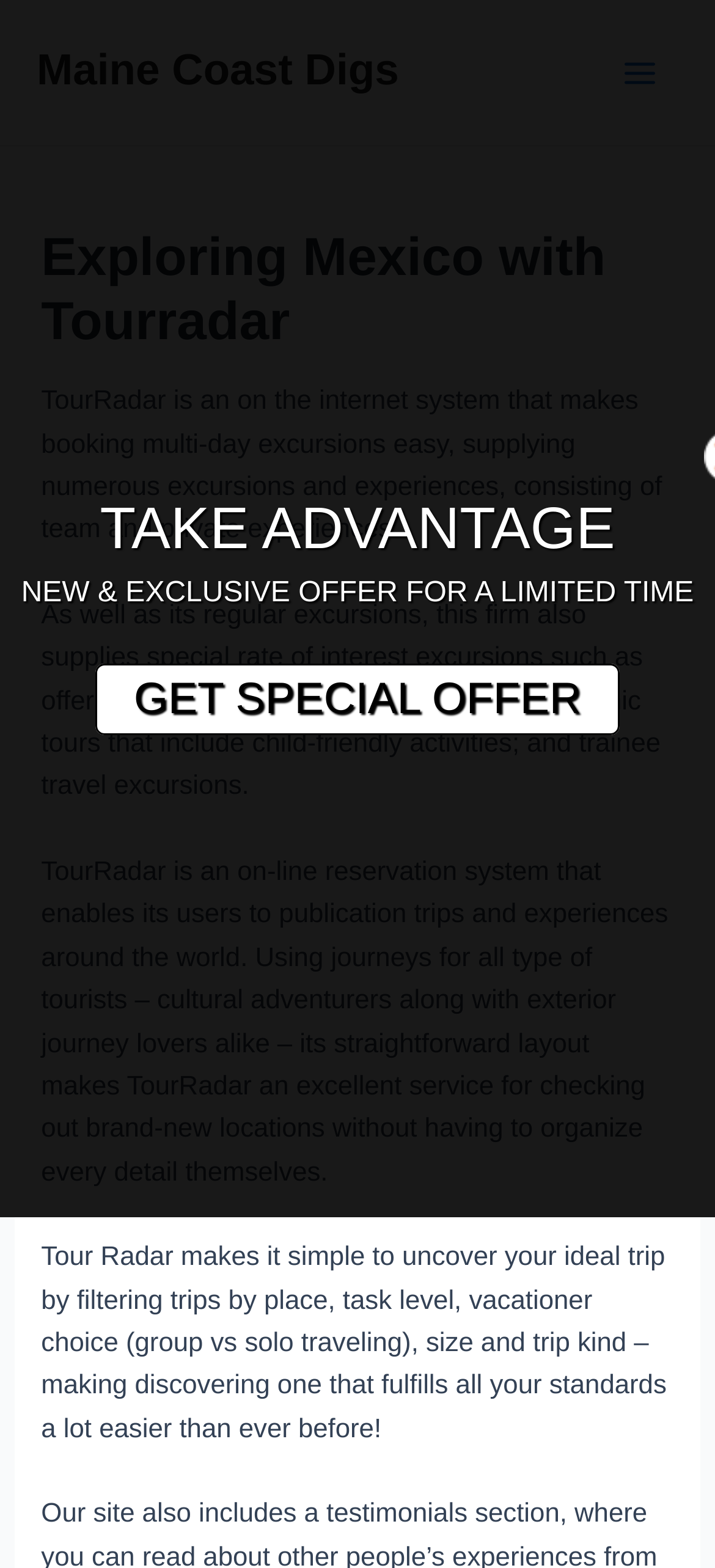Identify the bounding box of the UI element described as follows: "Main Menu". Provide the coordinates as four float numbers in the range of 0 to 1 [left, top, right, bottom].

[0.841, 0.022, 0.949, 0.071]